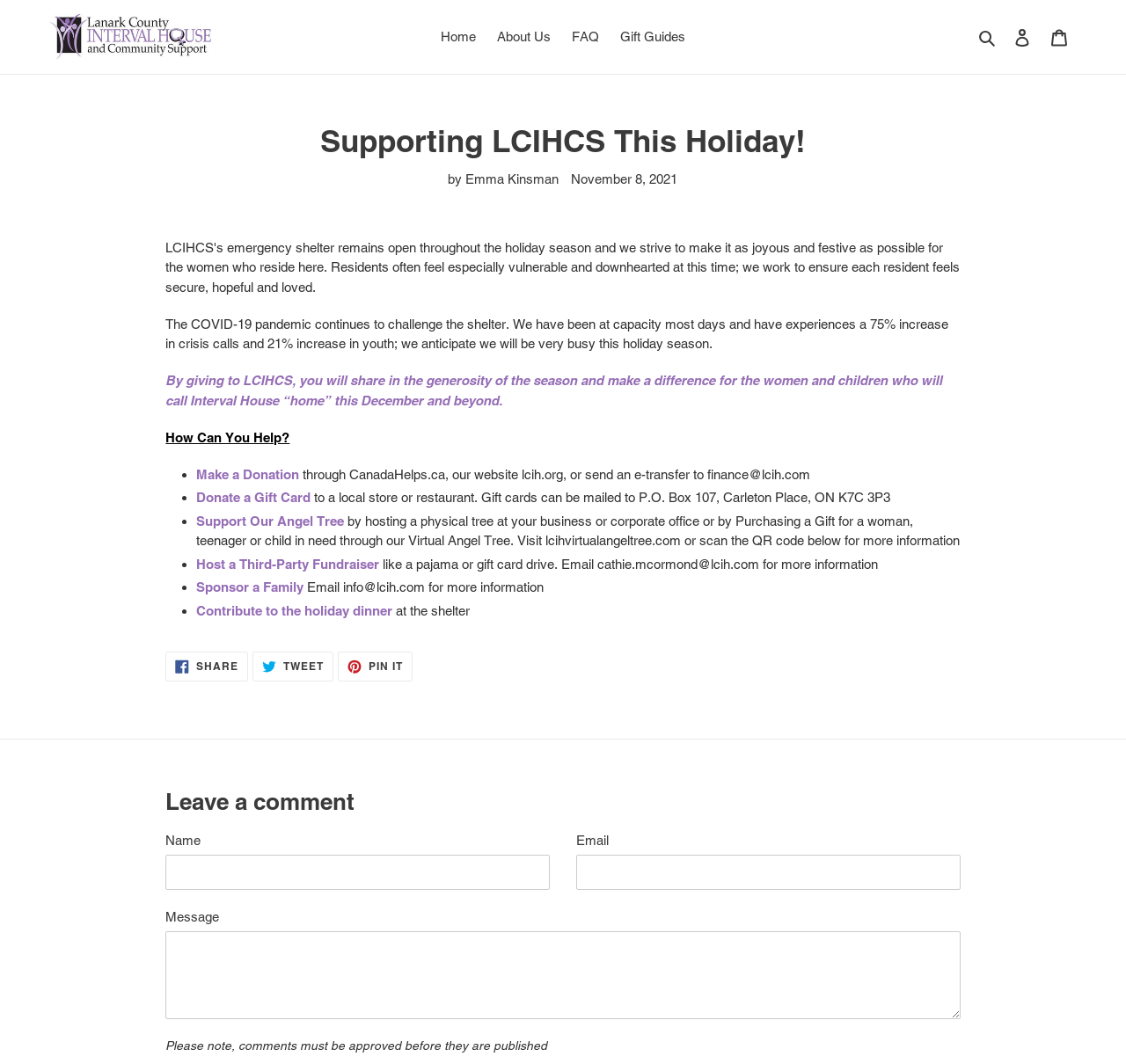Please identify the bounding box coordinates of the clickable region that I should interact with to perform the following instruction: "Search for something". The coordinates should be expressed as four float numbers between 0 and 1, i.e., [left, top, right, bottom].

None